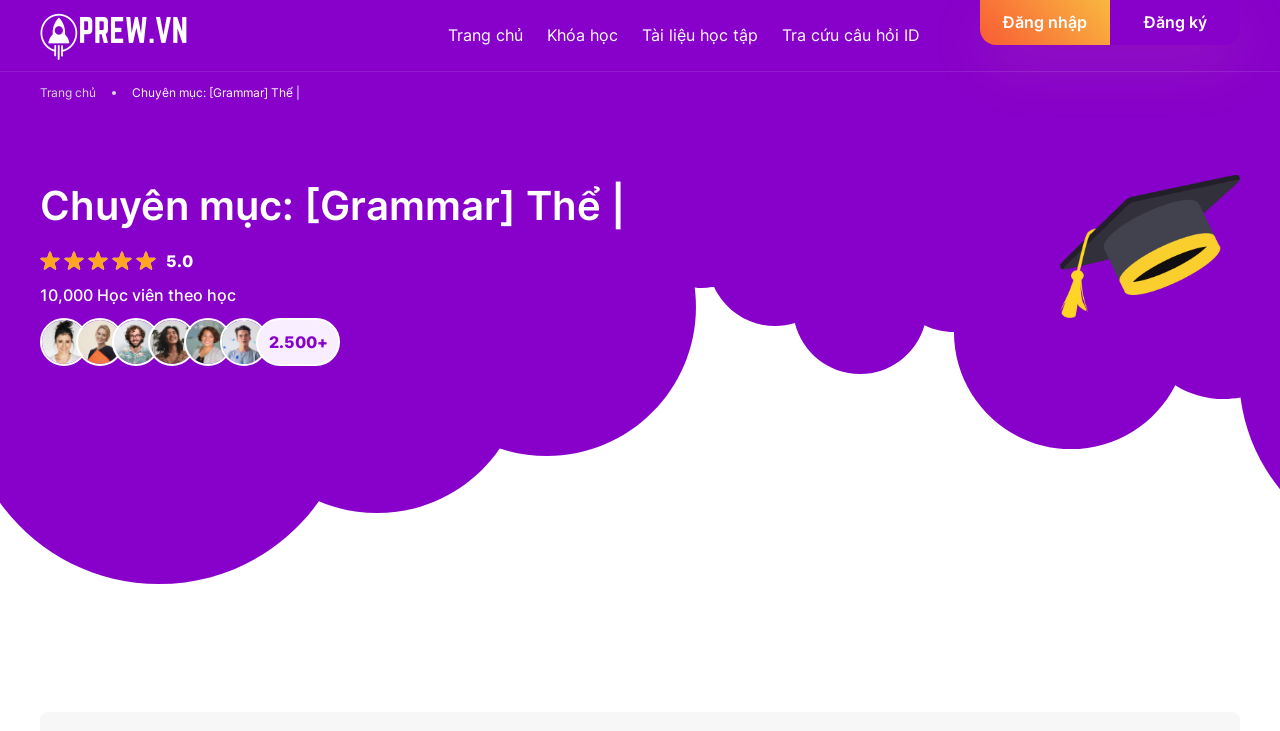Determine the bounding box for the UI element described here: "Tra cứu câu hỏi ID".

[0.611, 0.0, 0.719, 0.097]